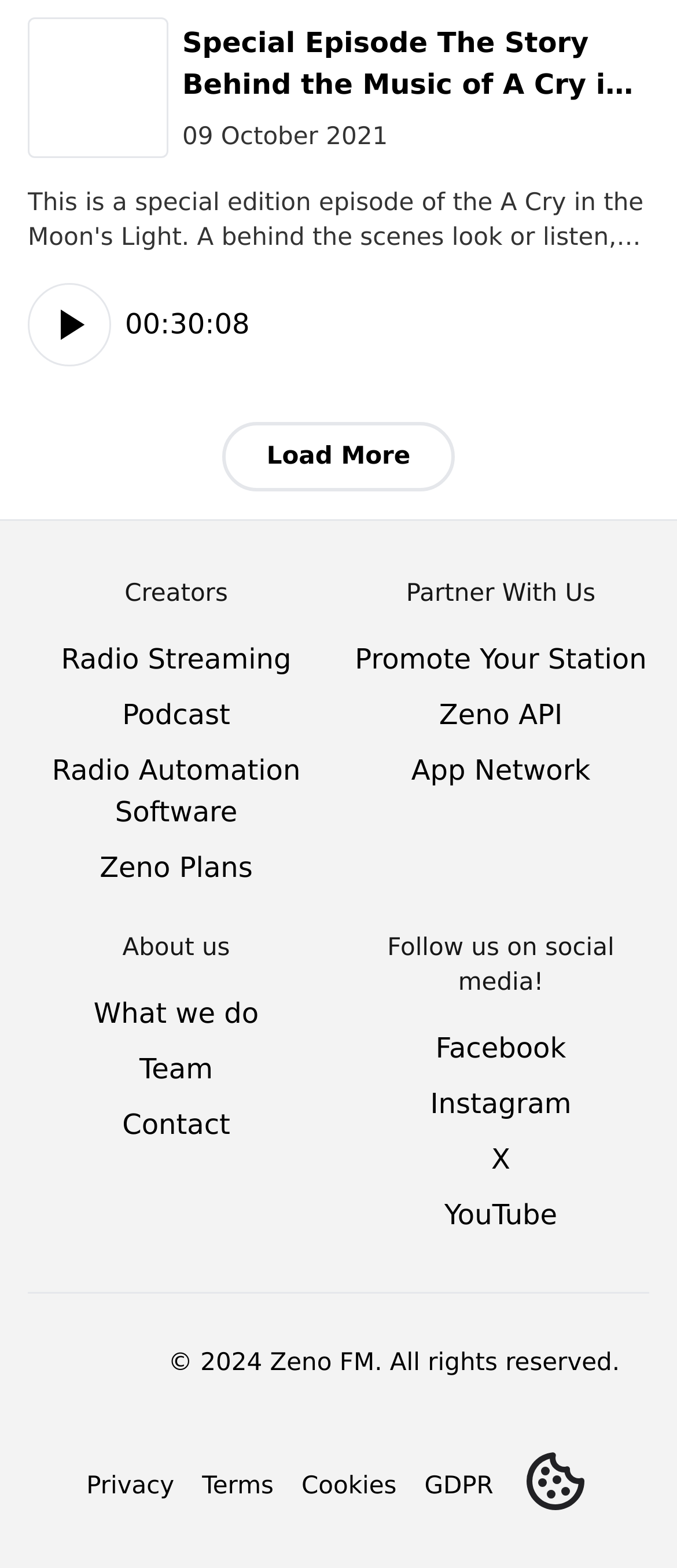Please identify the bounding box coordinates of the element that needs to be clicked to perform the following instruction: "Check the privacy policy".

[0.127, 0.939, 0.257, 0.957]